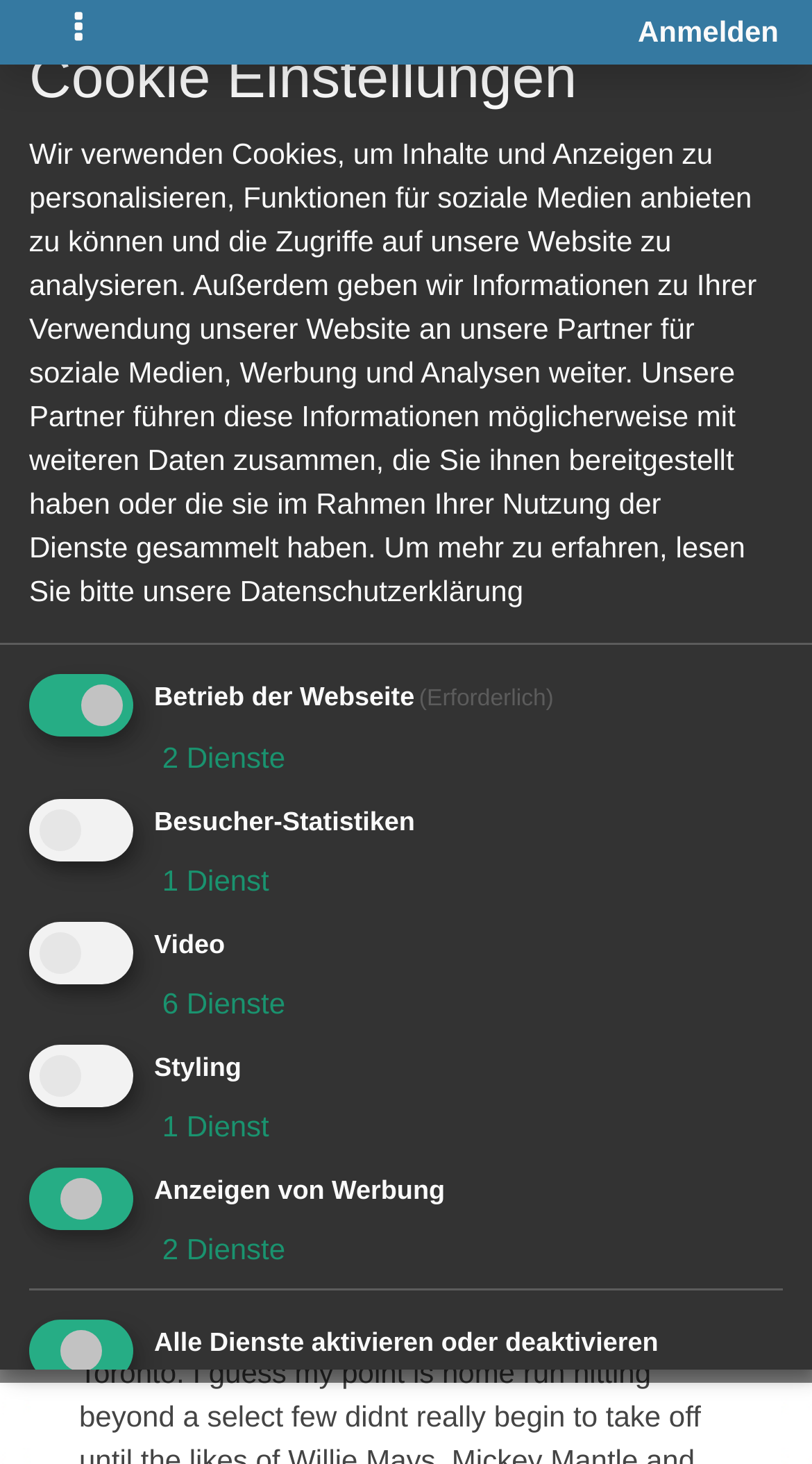Can you find the bounding box coordinates for the element to click on to achieve the instruction: "Check Betrieb der Webseite"?

[0.036, 0.461, 0.164, 0.504]